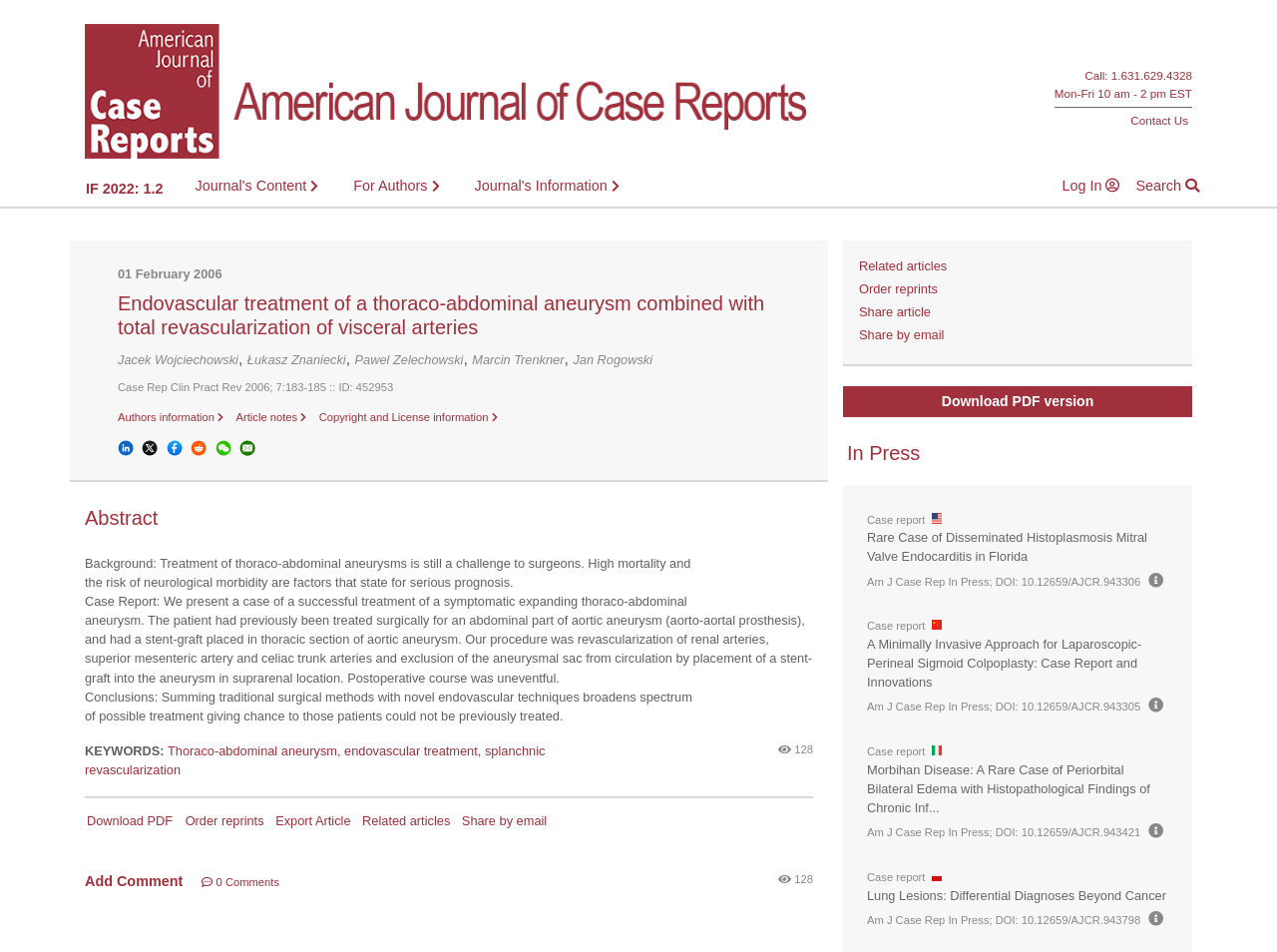Please identify the bounding box coordinates of the clickable element to fulfill the following instruction: "Search for related articles". The coordinates should be four float numbers between 0 and 1, i.e., [left, top, right, bottom].

[0.673, 0.269, 0.921, 0.293]